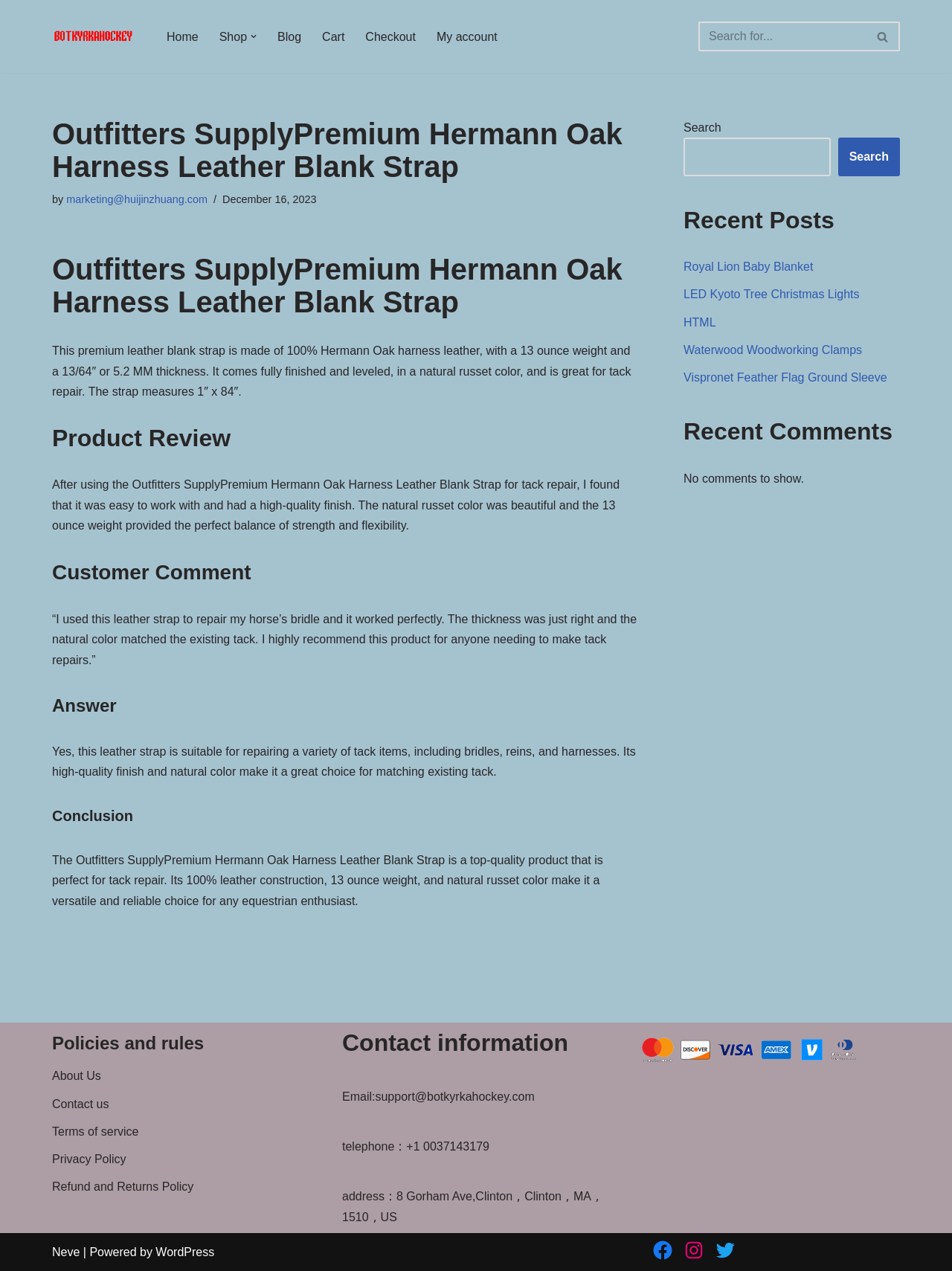Identify the bounding box coordinates of the clickable section necessary to follow the following instruction: "View recent posts". The coordinates should be presented as four float numbers from 0 to 1, i.e., [left, top, right, bottom].

[0.718, 0.162, 0.945, 0.184]